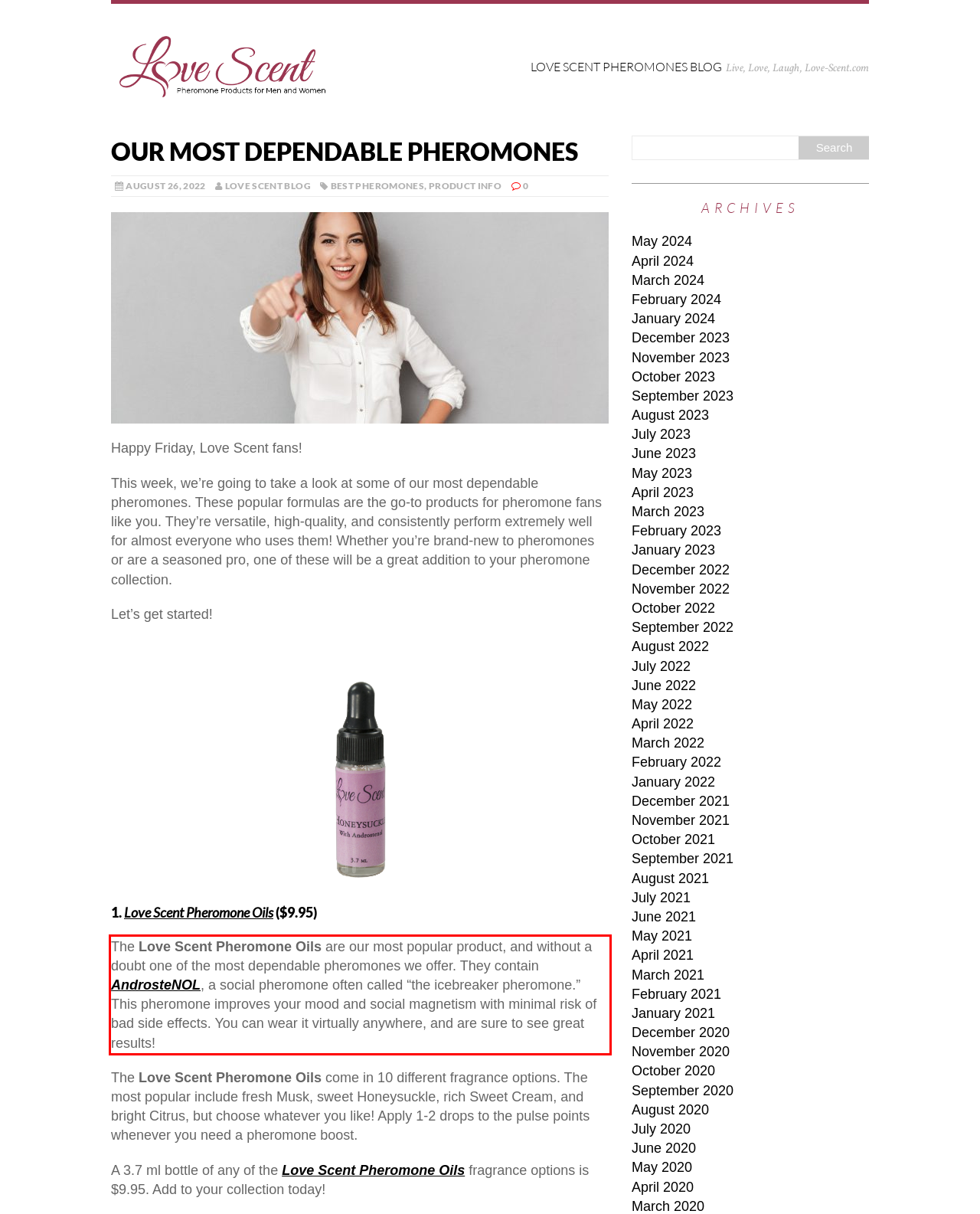Given a screenshot of a webpage, locate the red bounding box and extract the text it encloses.

The Love Scent Pheromone Oils are our most popular product, and without a doubt one of the most dependable pheromones we offer. They contain AndrosteNOL, a social pheromone often called “the icebreaker pheromone.” This pheromone improves your mood and social magnetism with minimal risk of bad side effects. You can wear it virtually anywhere, and are sure to see great results!